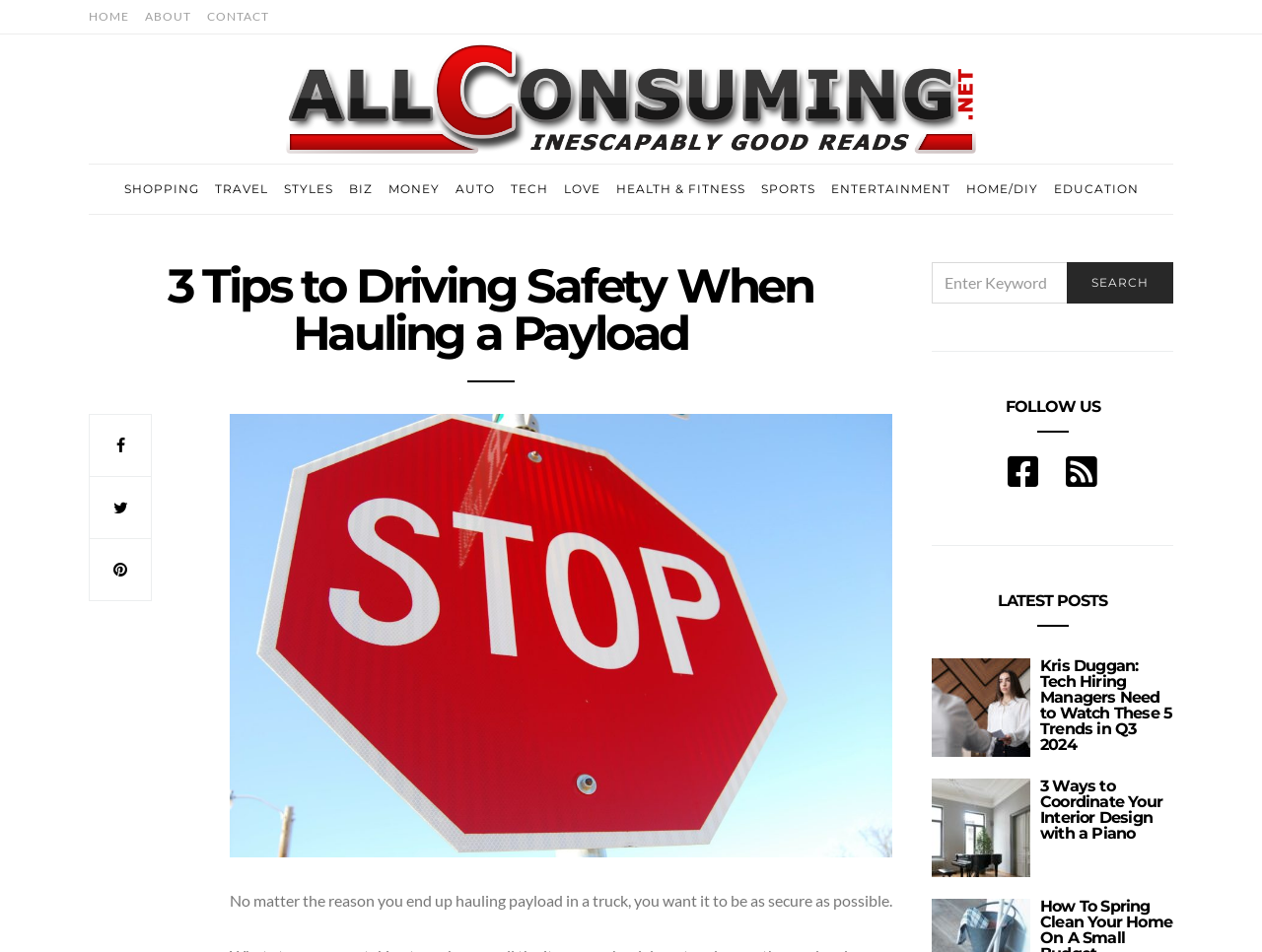Determine which piece of text is the heading of the webpage and provide it.

3 Tips to Driving Safety When Hauling a Payload